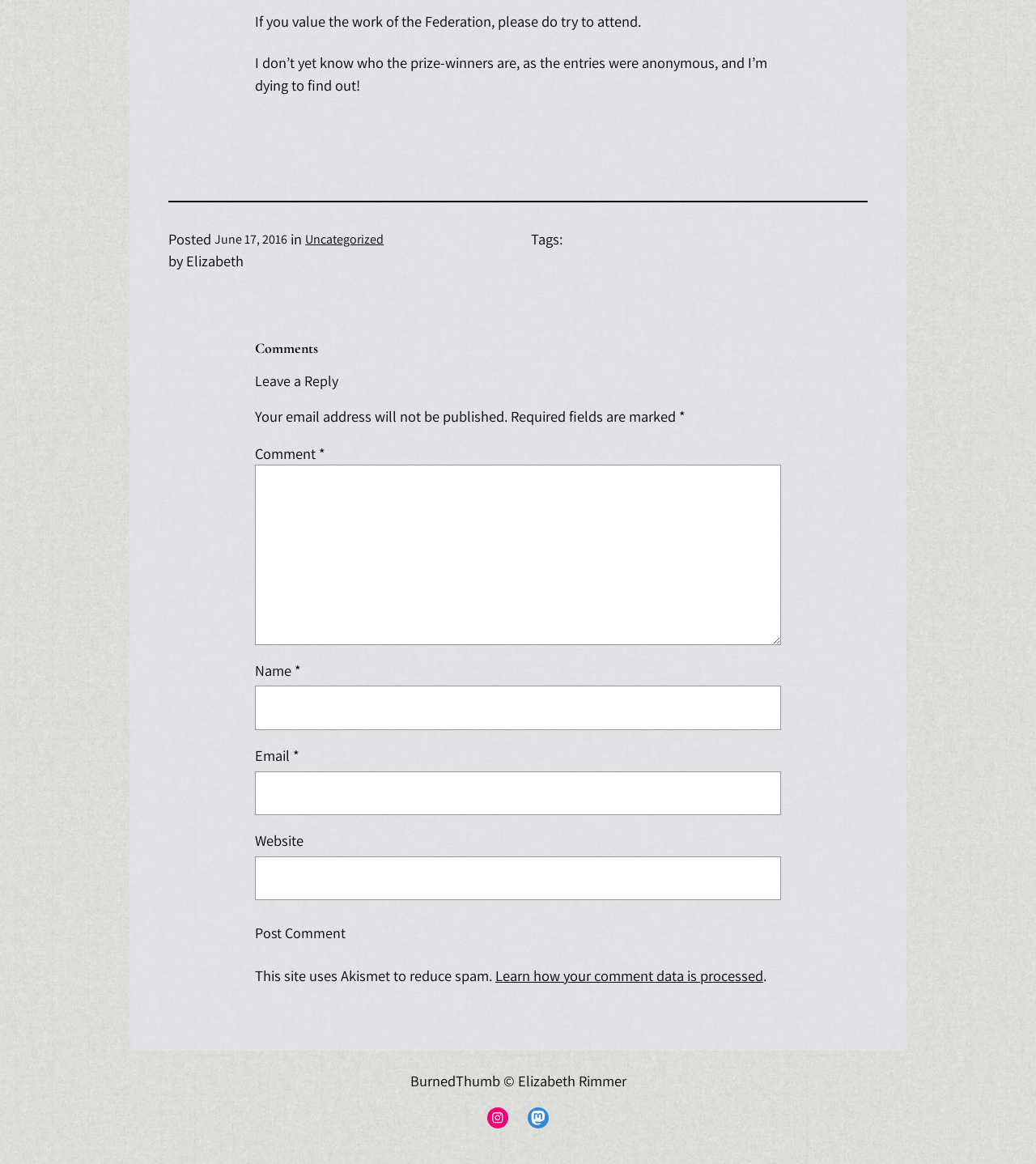Identify the bounding box for the UI element described as: "name="q" placeholder="Search Site" title="Search Site:"". The coordinates should be four float numbers between 0 and 1, i.e., [left, top, right, bottom].

None